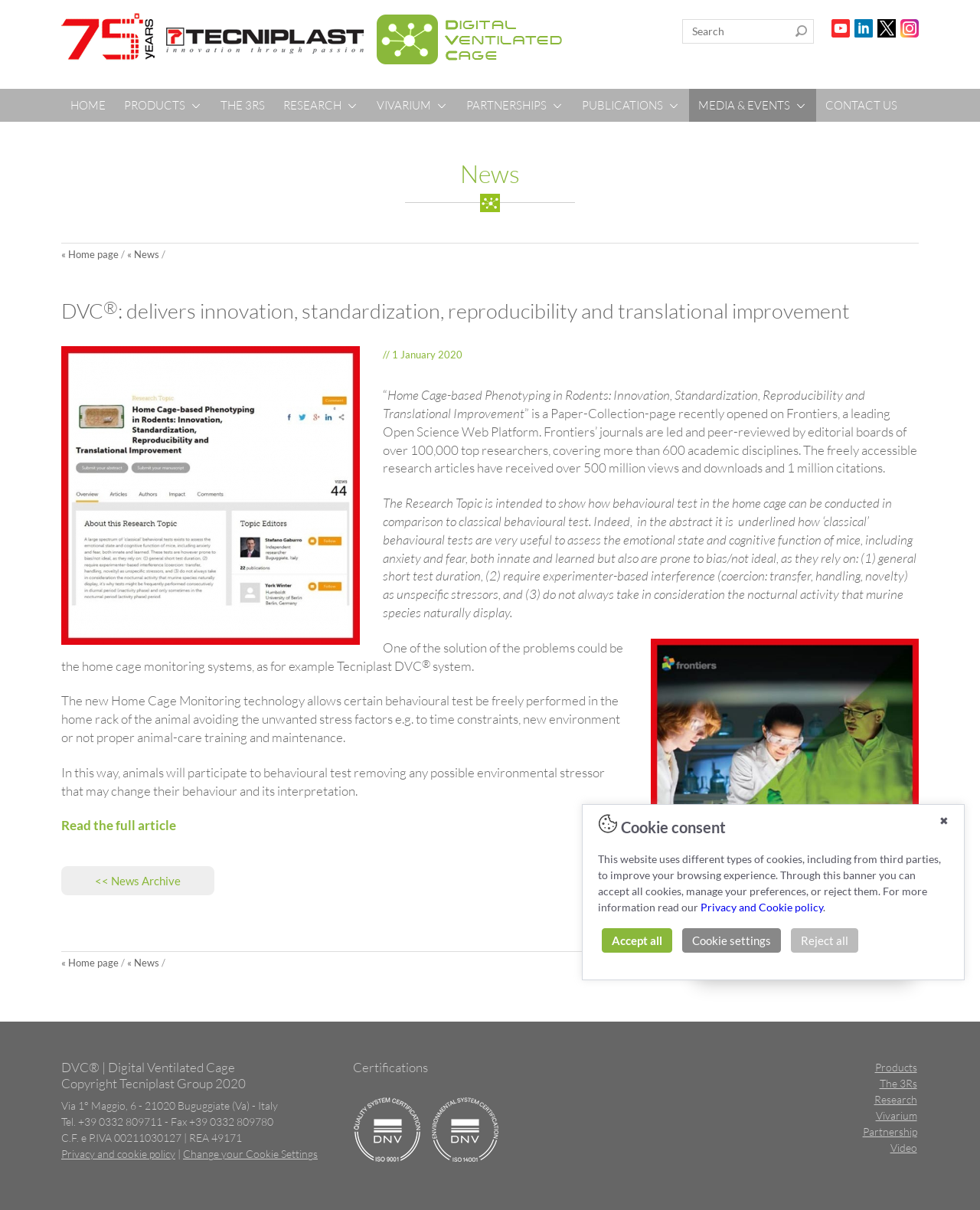Please locate the clickable area by providing the bounding box coordinates to follow this instruction: "View the NEWS page".

[0.062, 0.131, 0.938, 0.18]